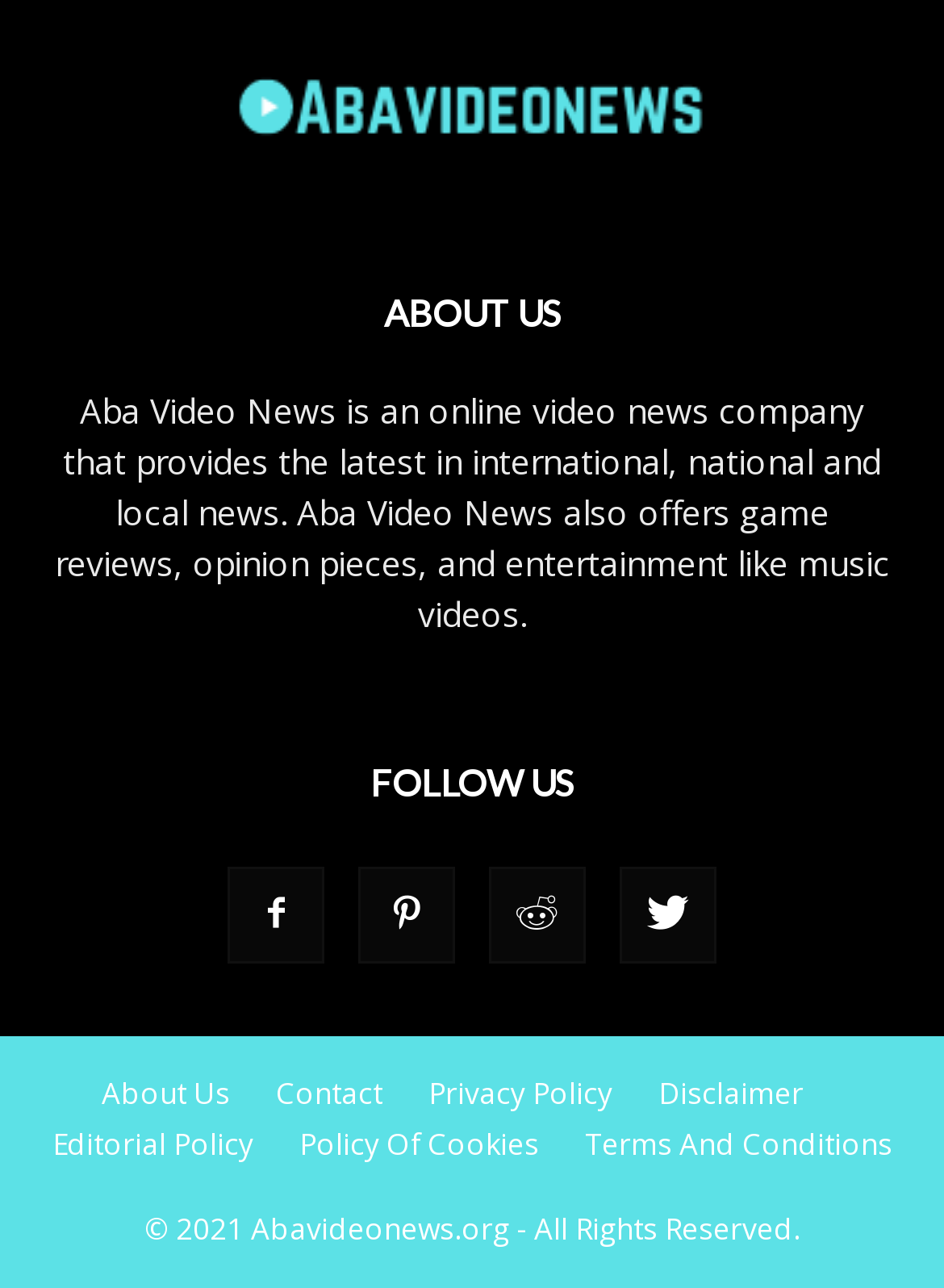Find the bounding box coordinates of the clickable element required to execute the following instruction: "click on ABOUT US". Provide the coordinates as four float numbers between 0 and 1, i.e., [left, top, right, bottom].

[0.406, 0.226, 0.594, 0.26]